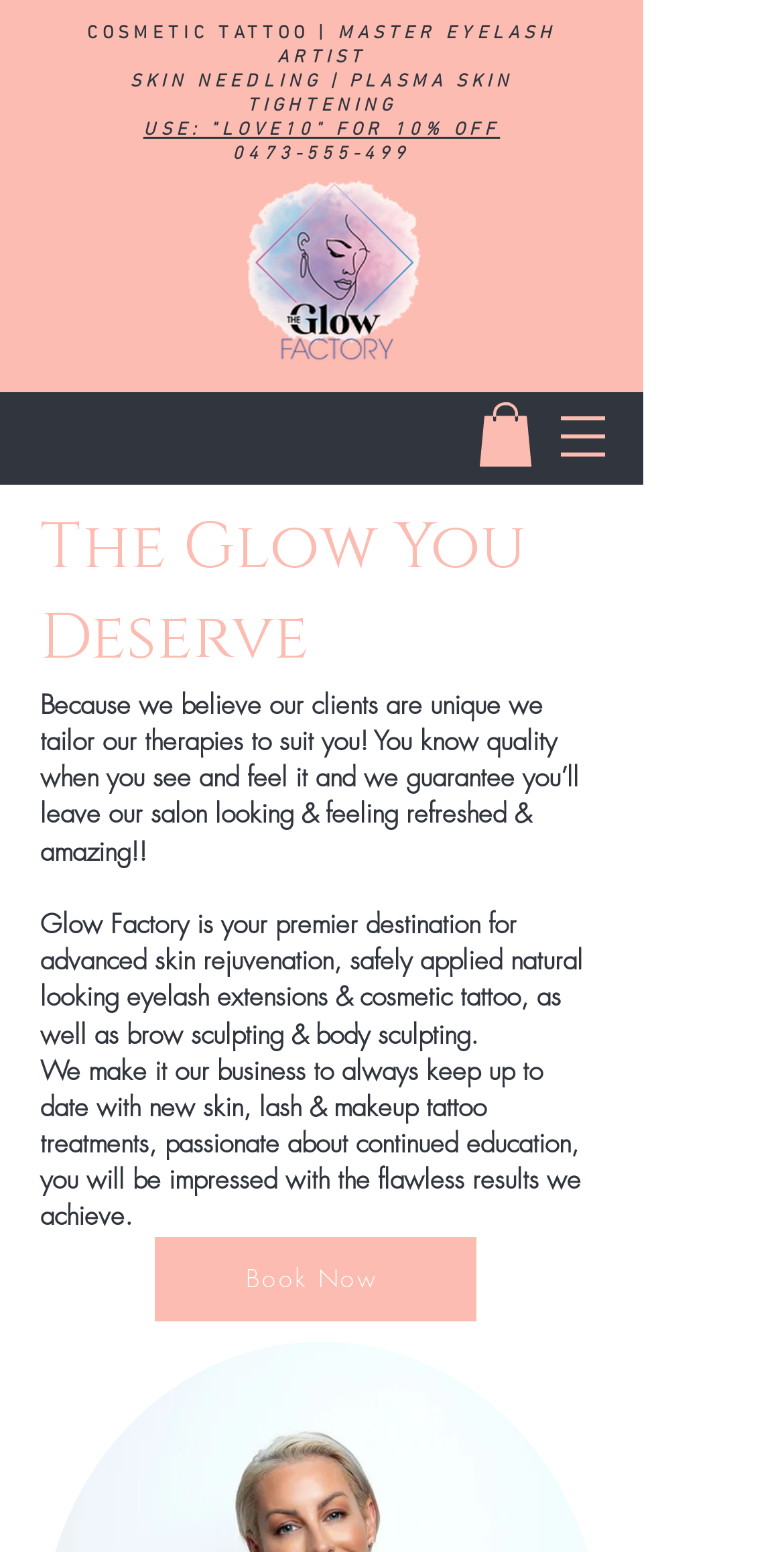Locate the primary heading on the webpage and return its text.

The Glow You Deserve